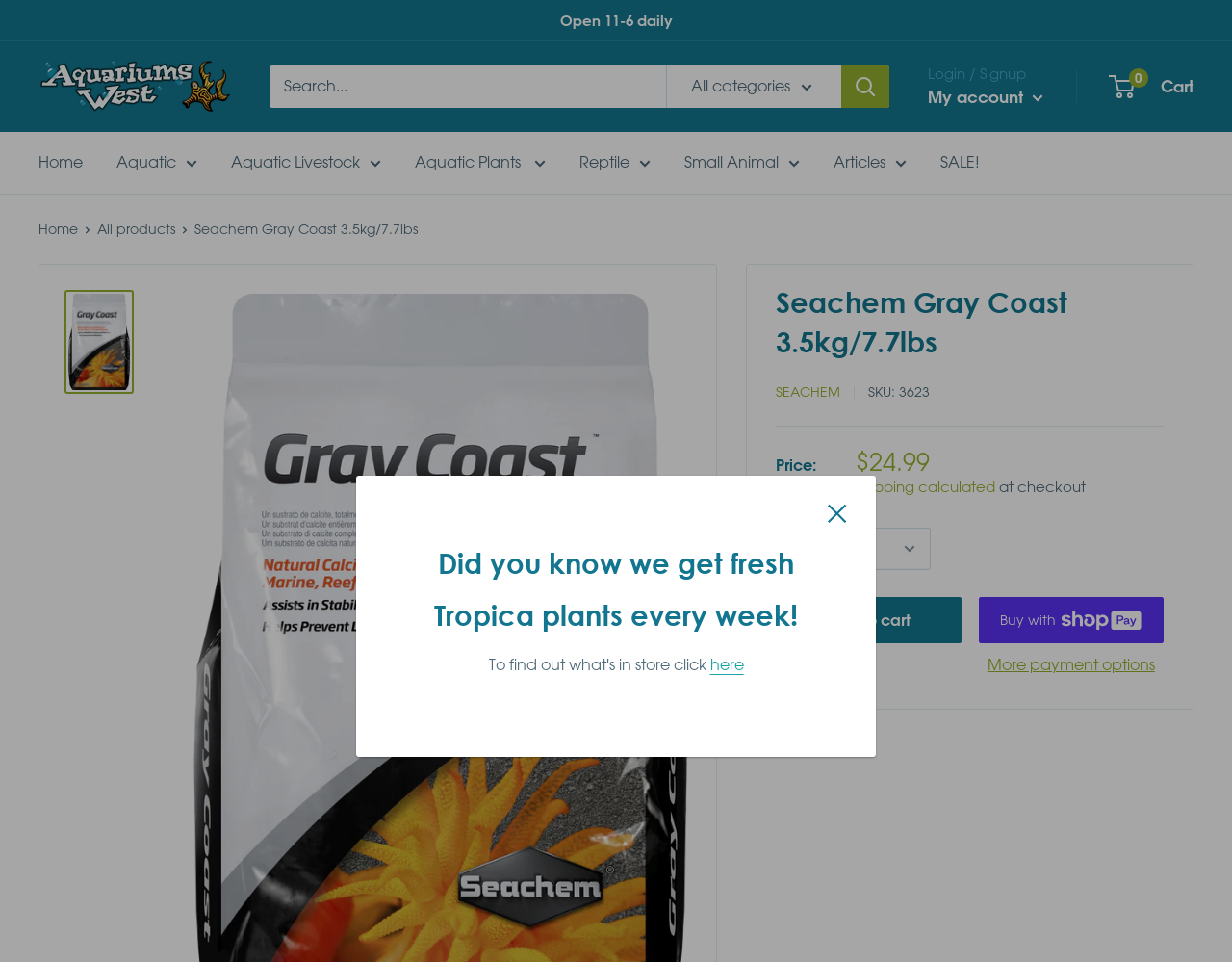Can you give a comprehensive explanation to the question given the content of the image?
What is the default quantity of the product?

I found the answer by looking at the LayoutTableCell element with the text '1' which is the default quantity of the product.